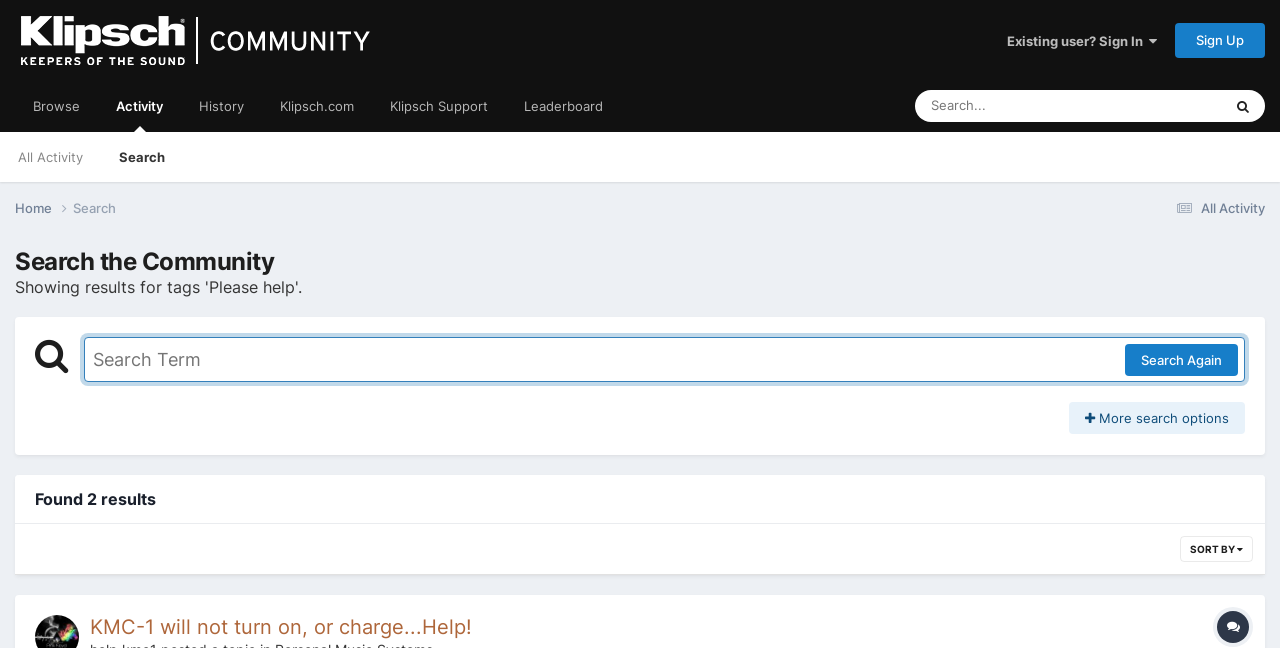Please provide the bounding box coordinates for the element that needs to be clicked to perform the instruction: "Check out The Flaming Lips". The coordinates must consist of four float numbers between 0 and 1, formatted as [left, top, right, bottom].

None